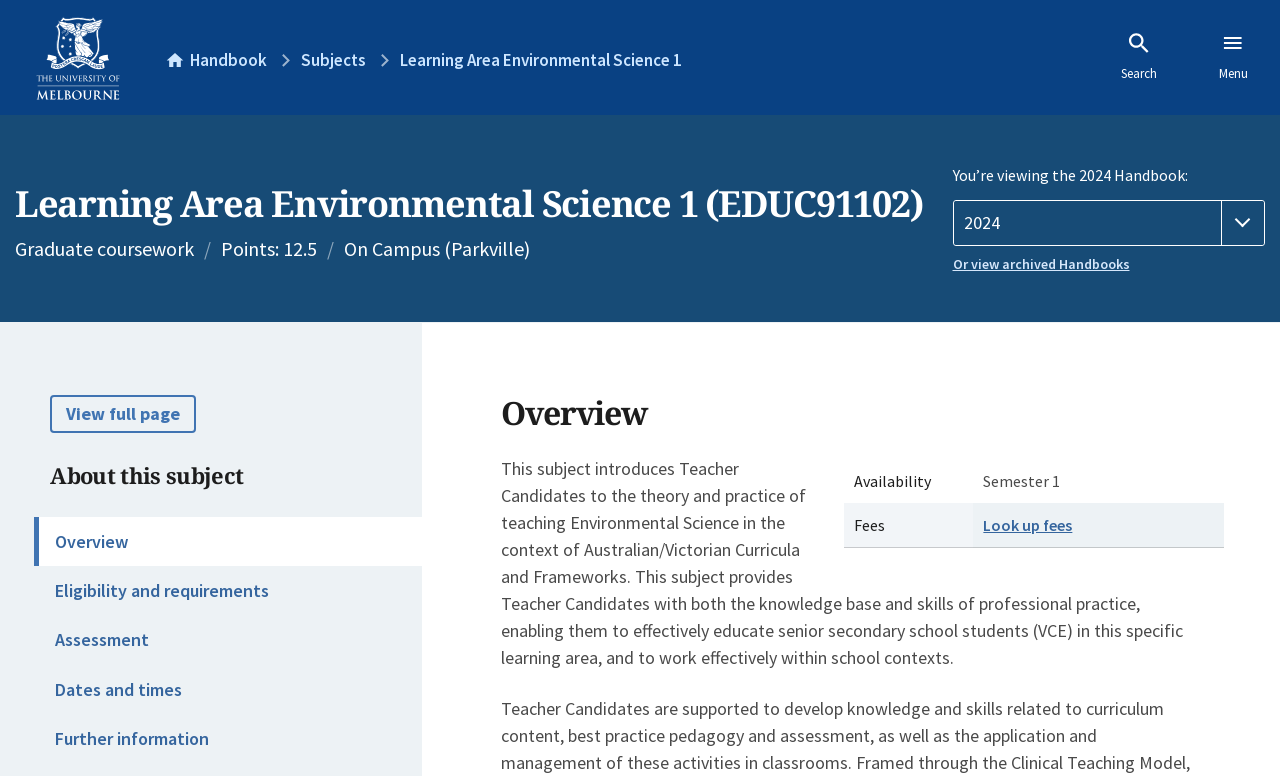Find the bounding box of the UI element described as: "Learning Area Environmental Science 1". The bounding box coordinates should be given as four float values between 0 and 1, i.e., [left, top, right, bottom].

[0.312, 0.066, 0.532, 0.09]